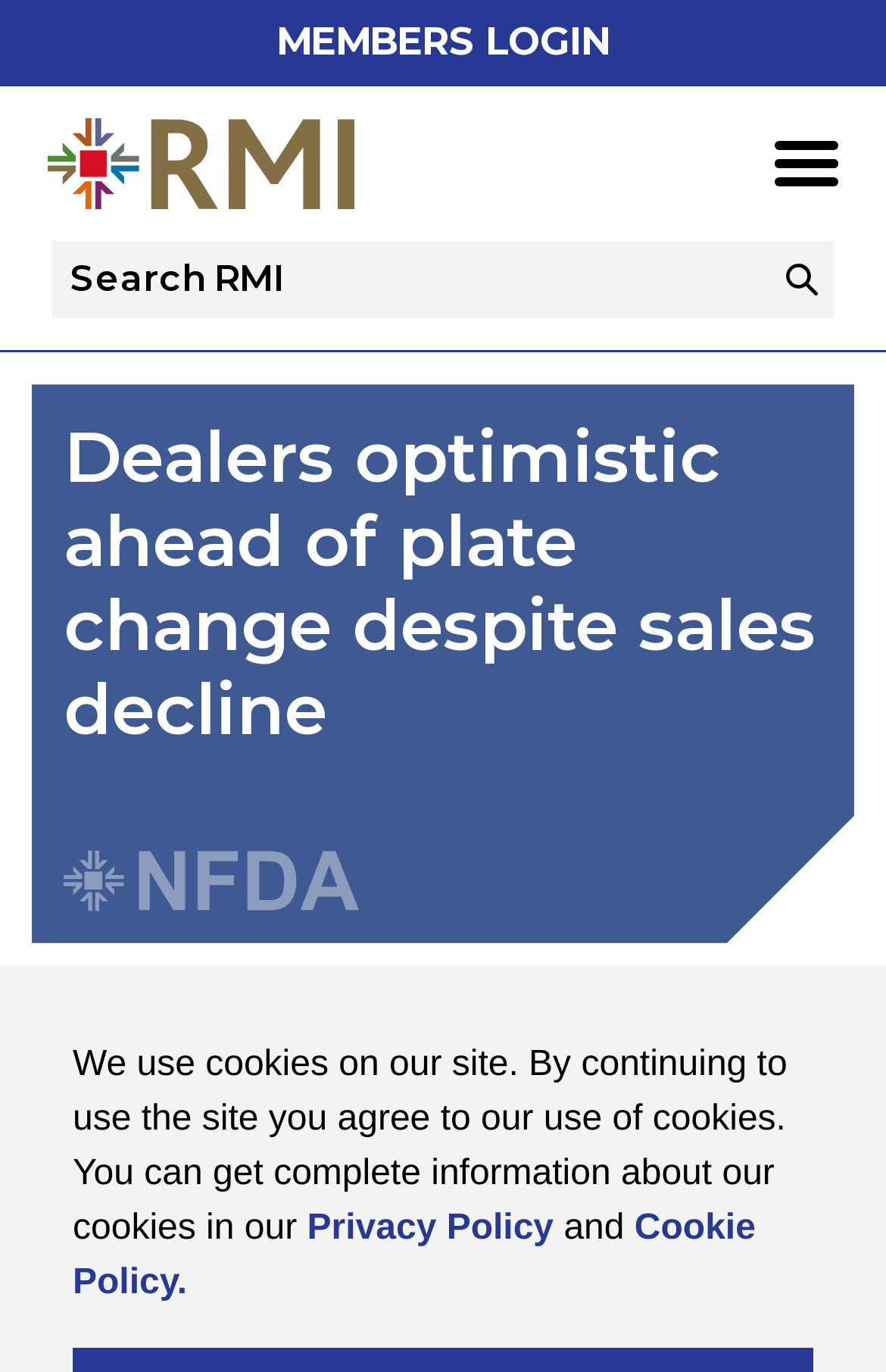Provide the bounding box coordinates of the HTML element described as: "Privacy Policy". The bounding box coordinates should be four float numbers between 0 and 1, i.e., [left, top, right, bottom].

[0.347, 0.88, 0.625, 0.909]